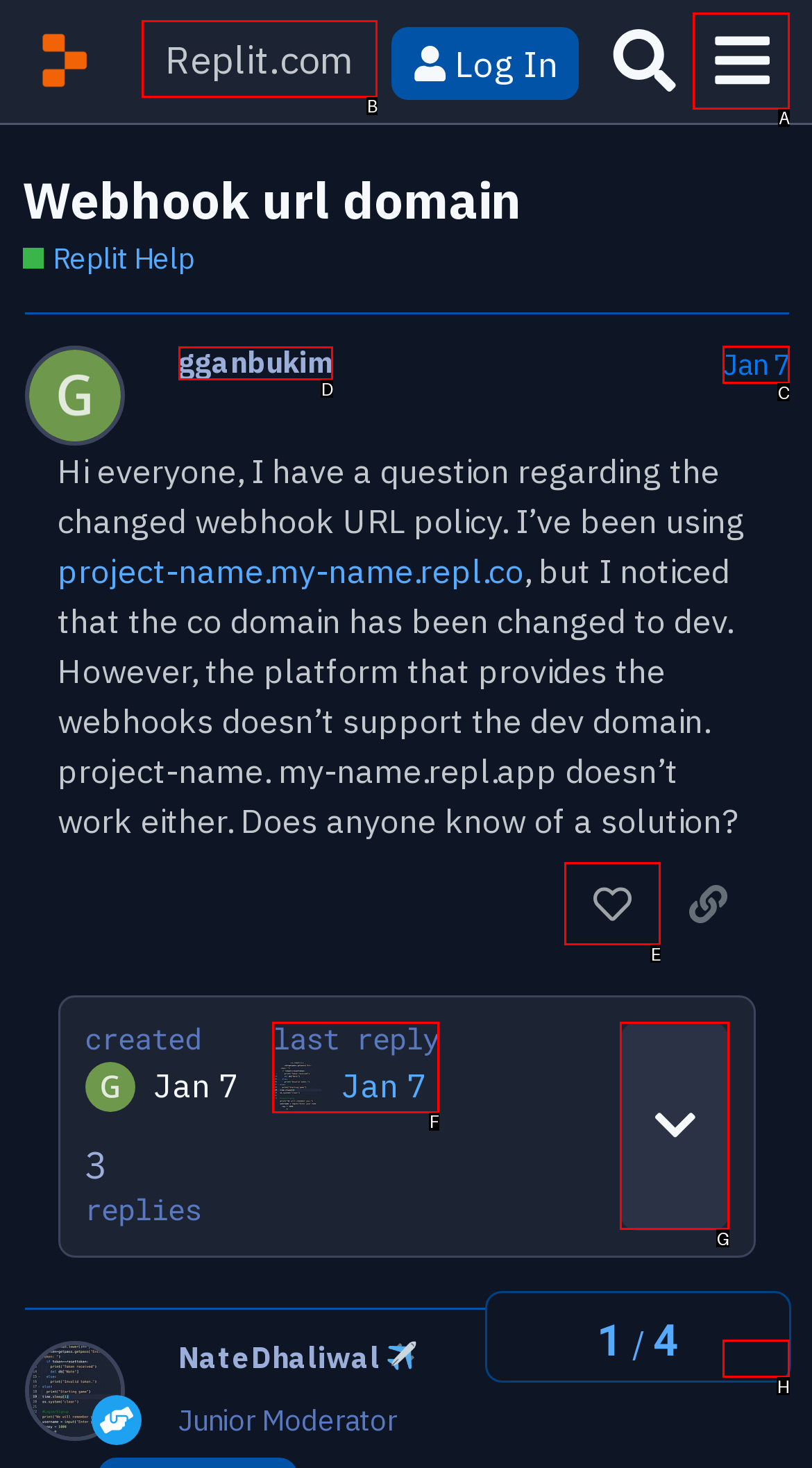Choose the HTML element that needs to be clicked for the given task: Click on the user 'gganbukim' Respond by giving the letter of the chosen option.

D